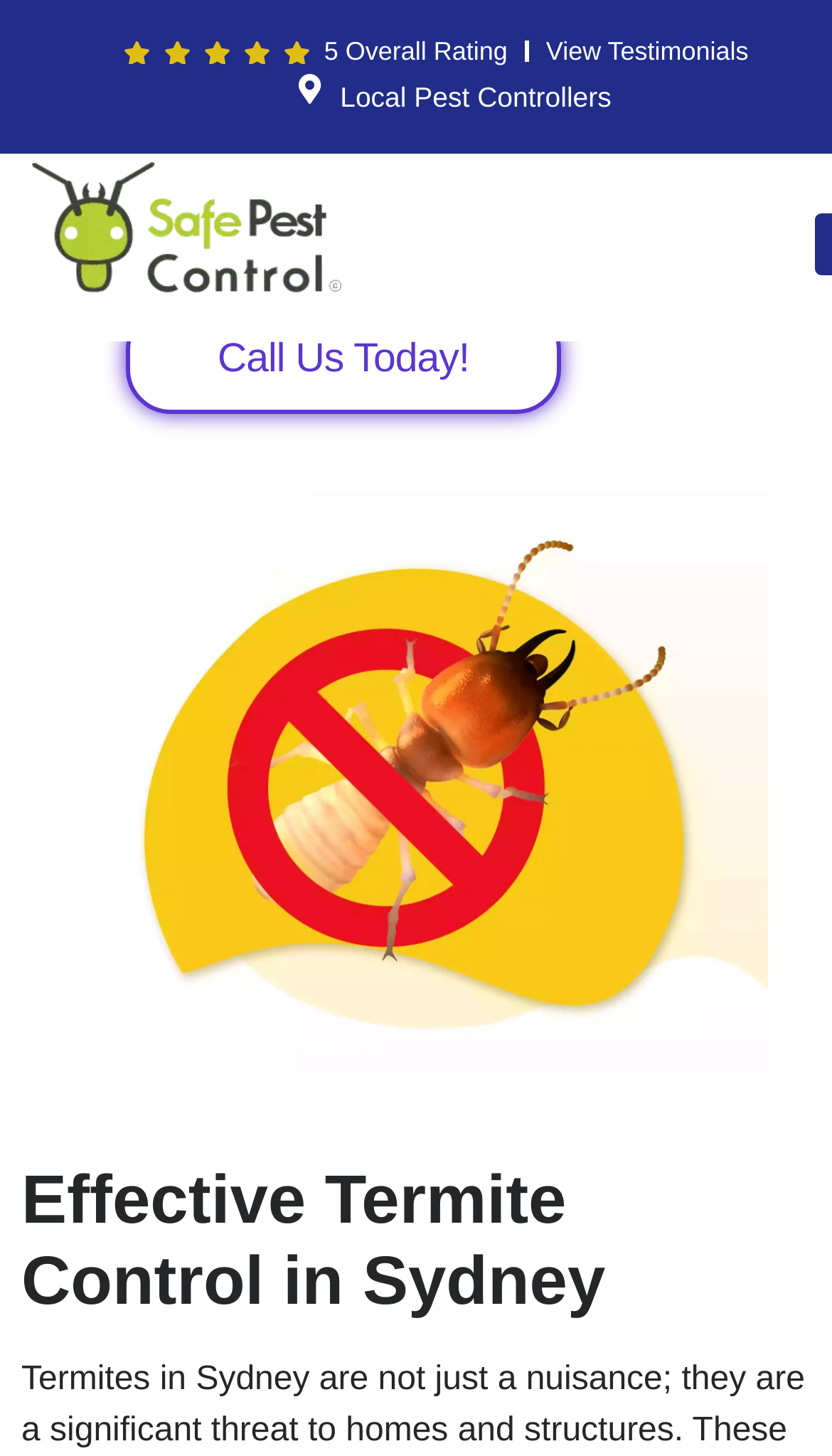How many headings are there on the webpage?
Relying on the image, give a concise answer in one word or a brief phrase.

2